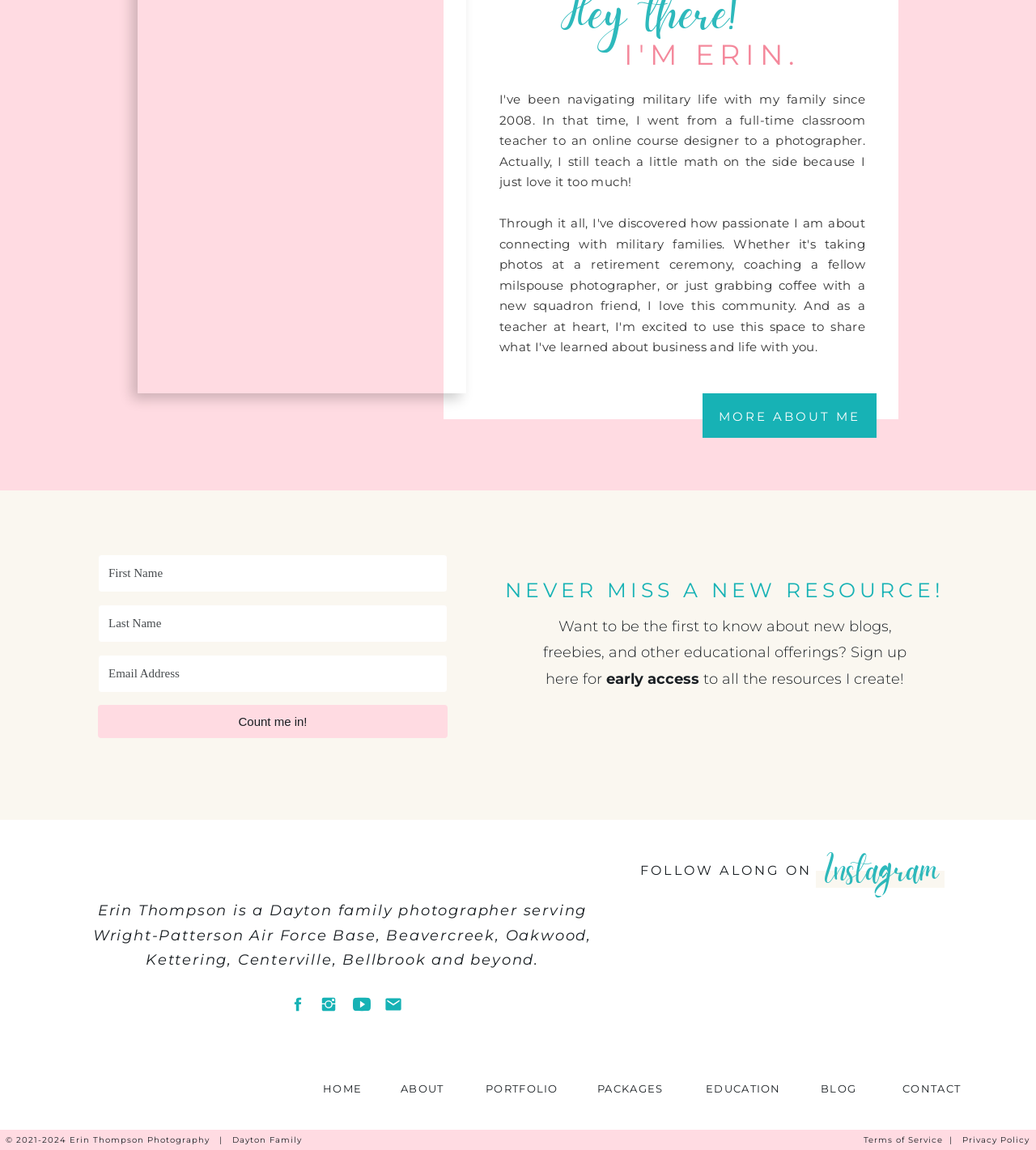Answer the question in one word or a short phrase:
How many social media platforms are mentioned on this webpage?

One